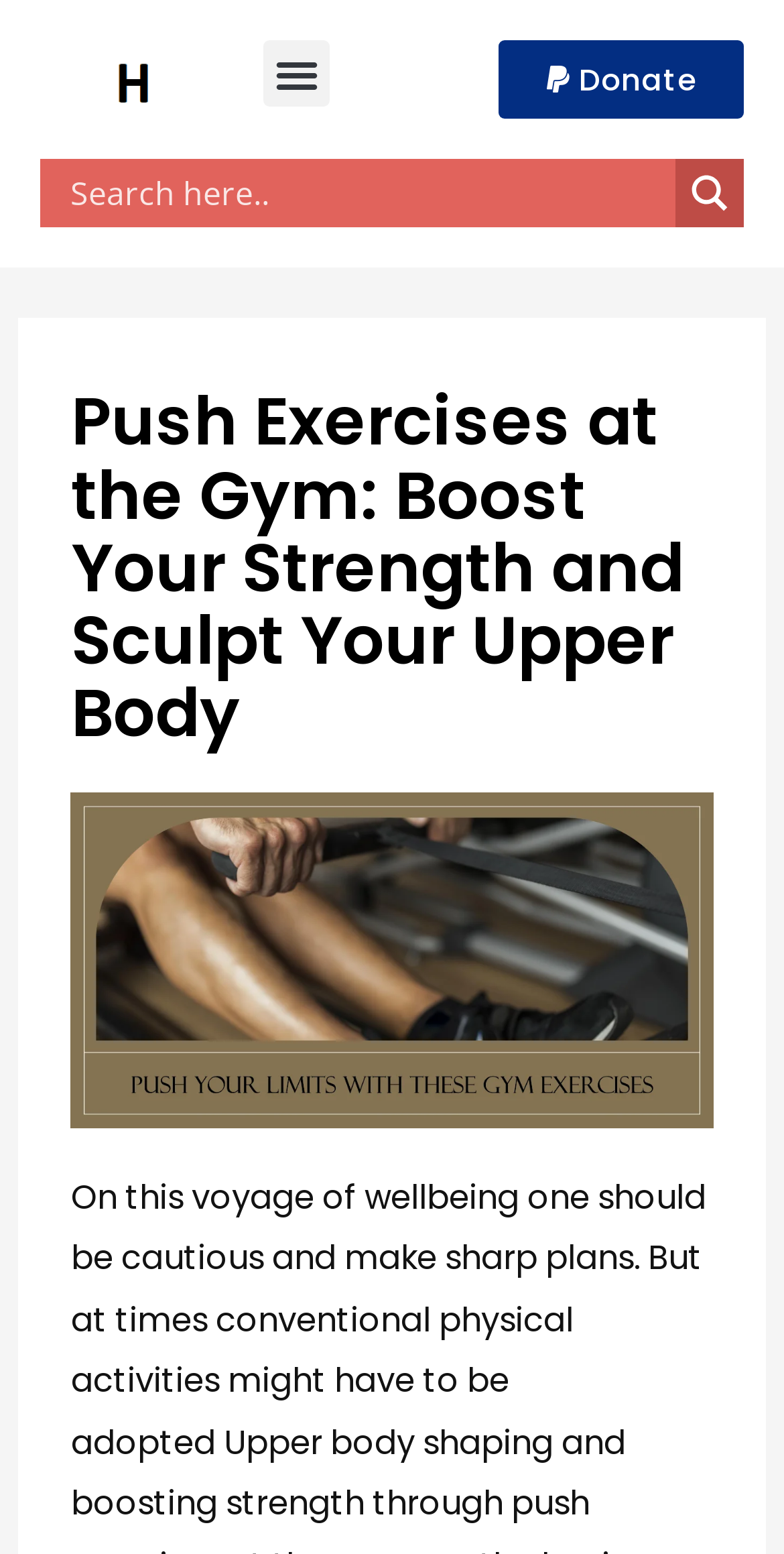What is the purpose of the search form?
Provide a detailed answer to the question, using the image to inform your response.

The search form is located at the top of the webpage, and it contains a search input box and a search magnifier button. This suggests that the purpose of the search form is to allow users to search for specific content within the website.